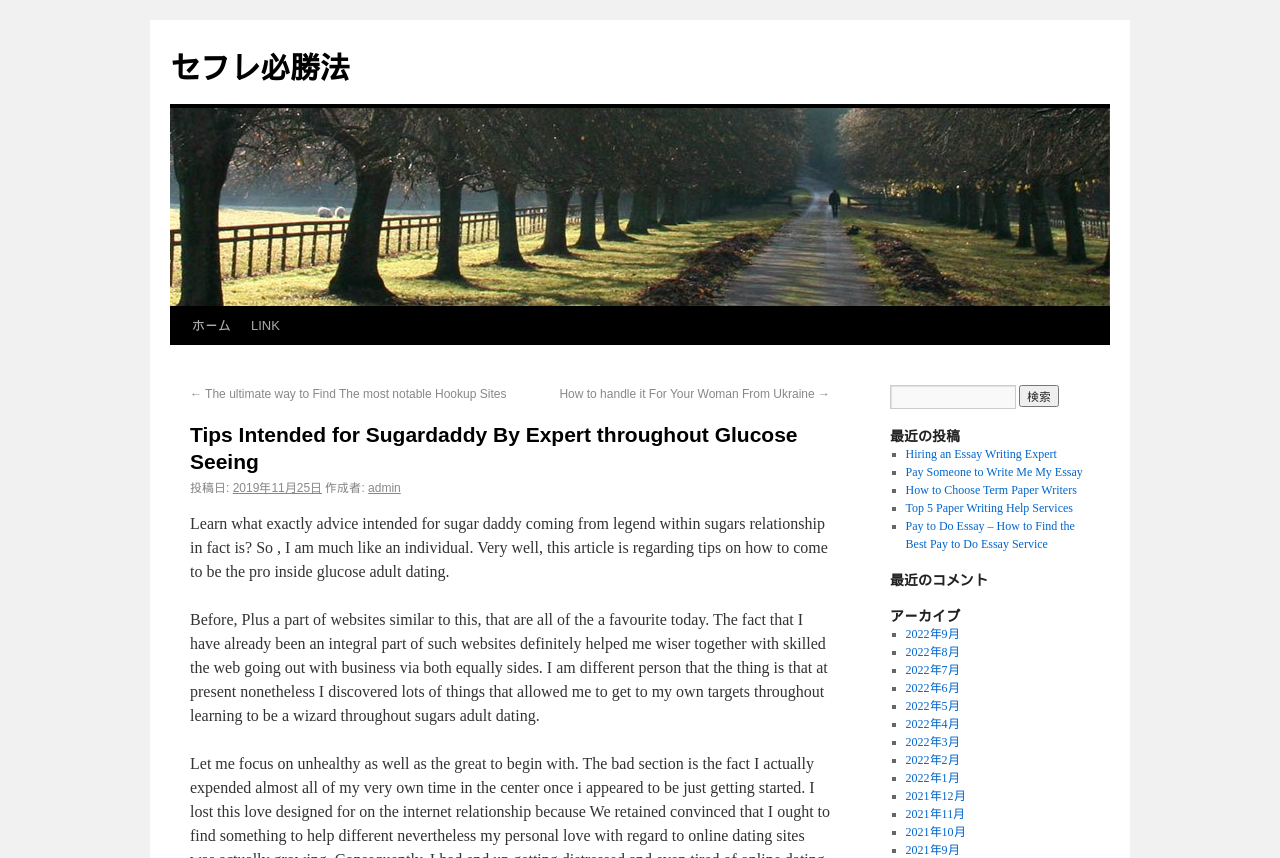What is the purpose of the search bar?
Please answer the question with a single word or phrase, referencing the image.

To search the website